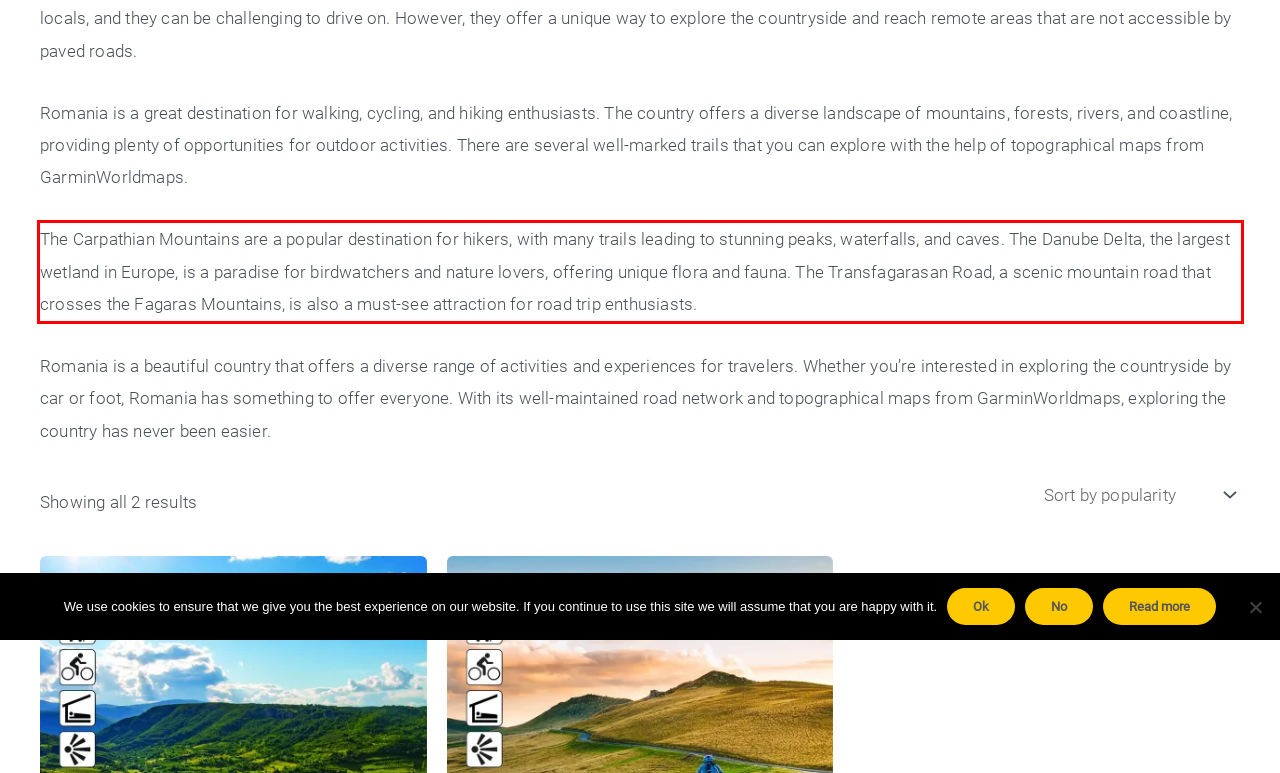Given a screenshot of a webpage with a red bounding box, please identify and retrieve the text inside the red rectangle.

The Carpathian Mountains are a popular destination for hikers, with many trails leading to stunning peaks, waterfalls, and caves. The Danube Delta, the largest wetland in Europe, is a paradise for birdwatchers and nature lovers, offering unique flora and fauna. The Transfagarasan Road, a scenic mountain road that crosses the Fagaras Mountains, is also a must-see attraction for road trip enthusiasts.